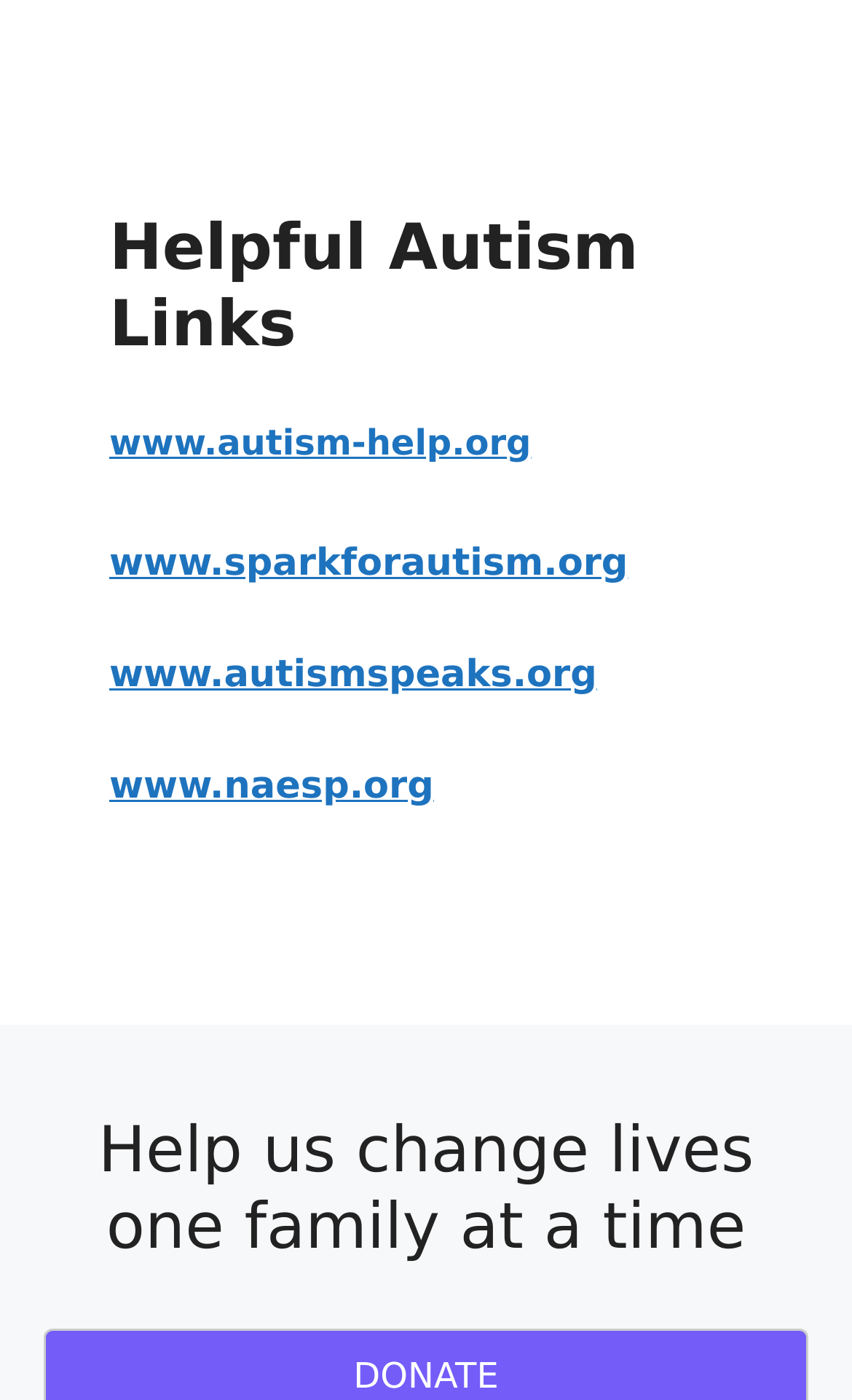Please give a short response to the question using one word or a phrase:
How many links are provided on the webpage?

4